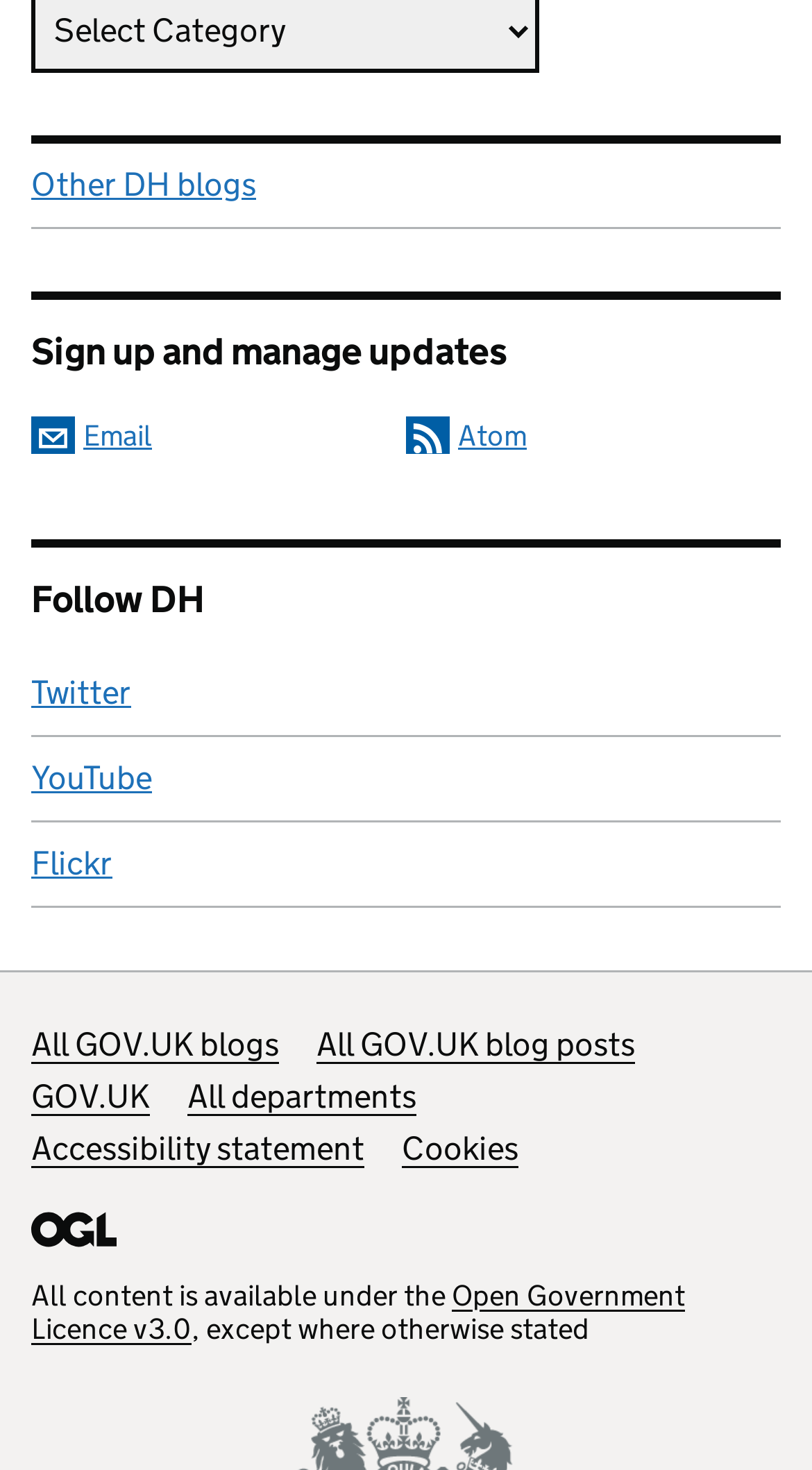What is the 'Other DH blogs' link for?
Can you offer a detailed and complete answer to this question?

The 'Other DH blogs' link is a standalone link at the top of the page, suggesting that it is used to access other blogs related to DH.